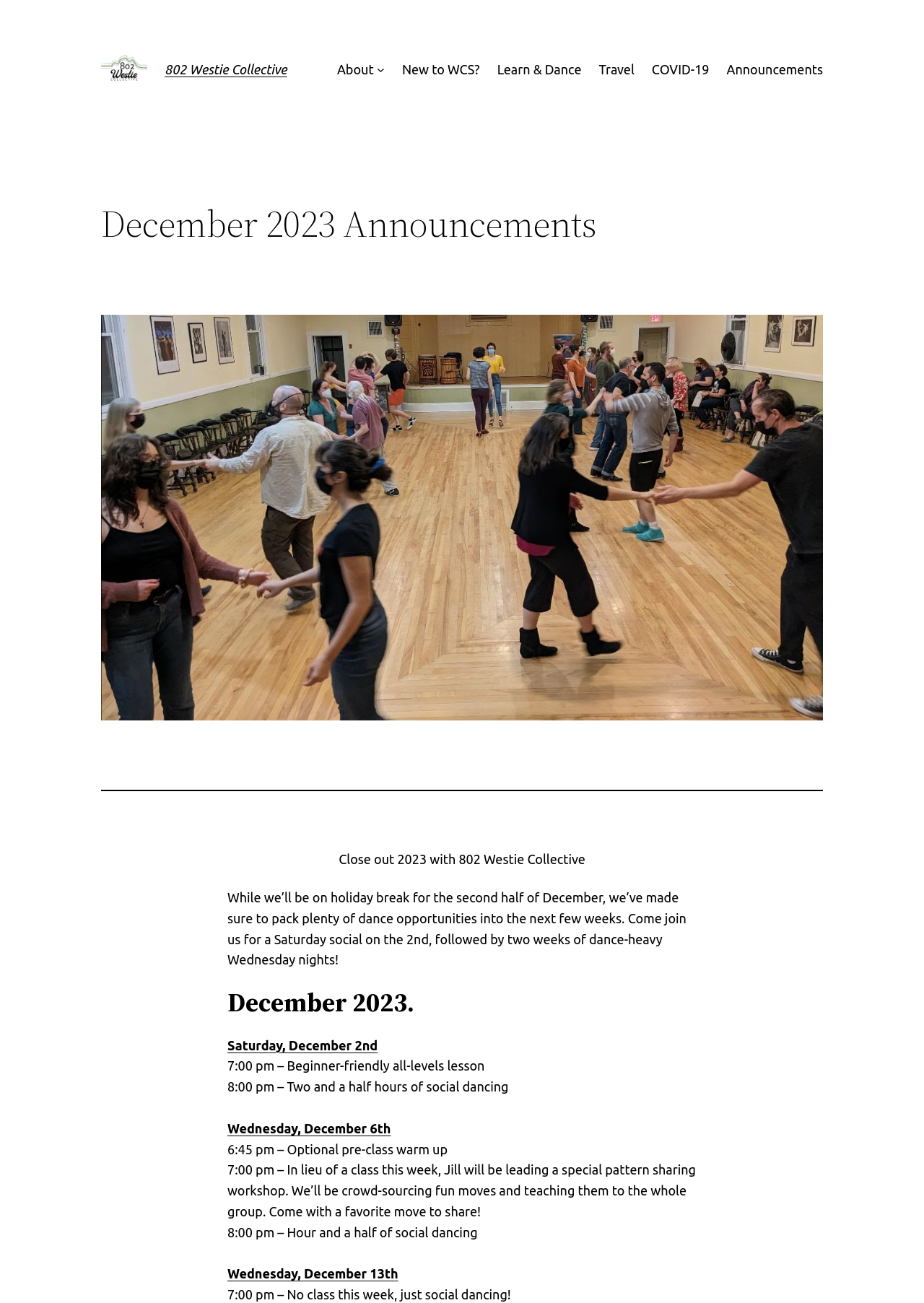Given the following UI element description: "About", find the bounding box coordinates in the webpage screenshot.

[0.365, 0.045, 0.404, 0.061]